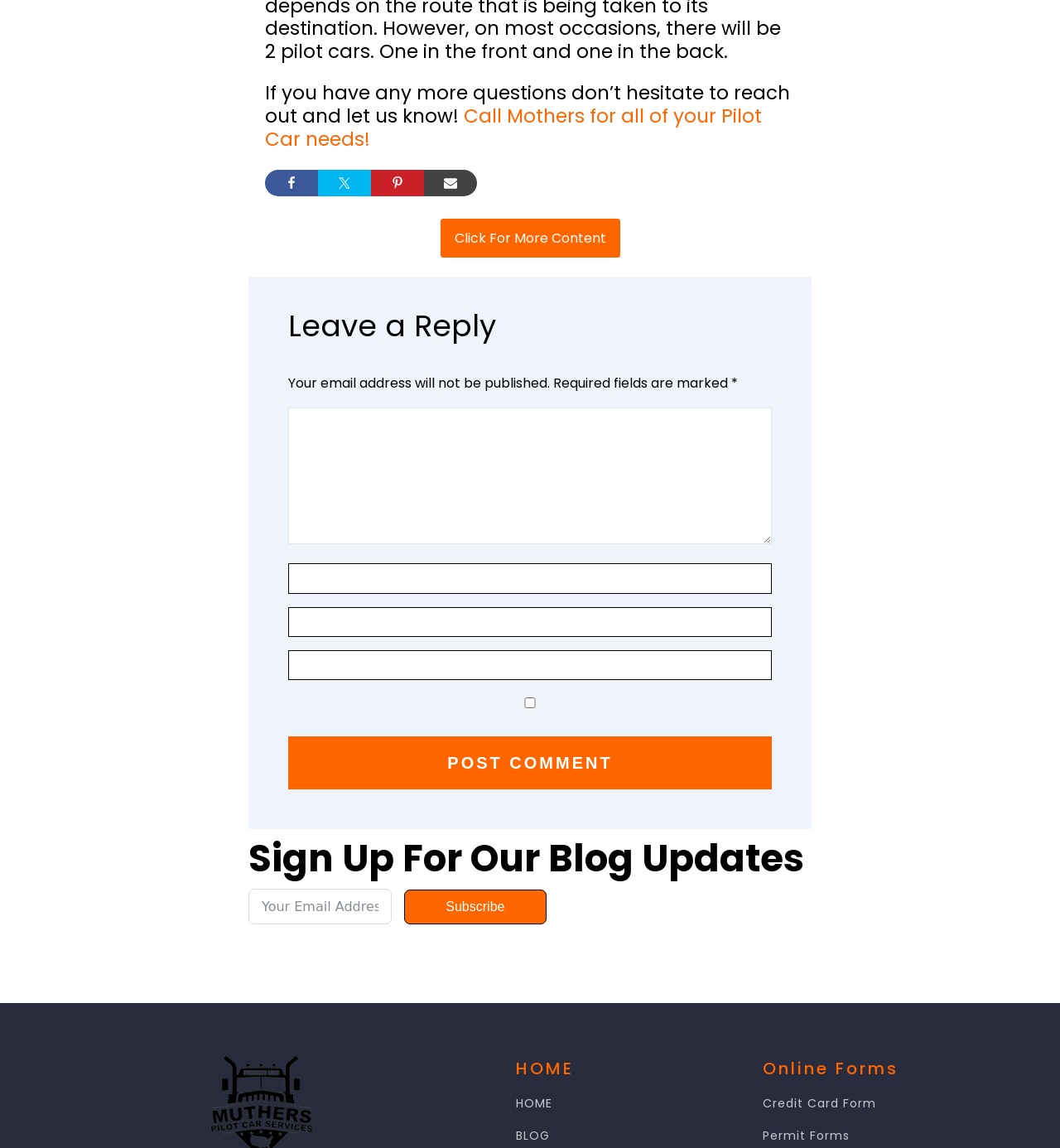Can you find the bounding box coordinates of the area I should click to execute the following instruction: "Post a comment"?

[0.272, 0.641, 0.728, 0.688]